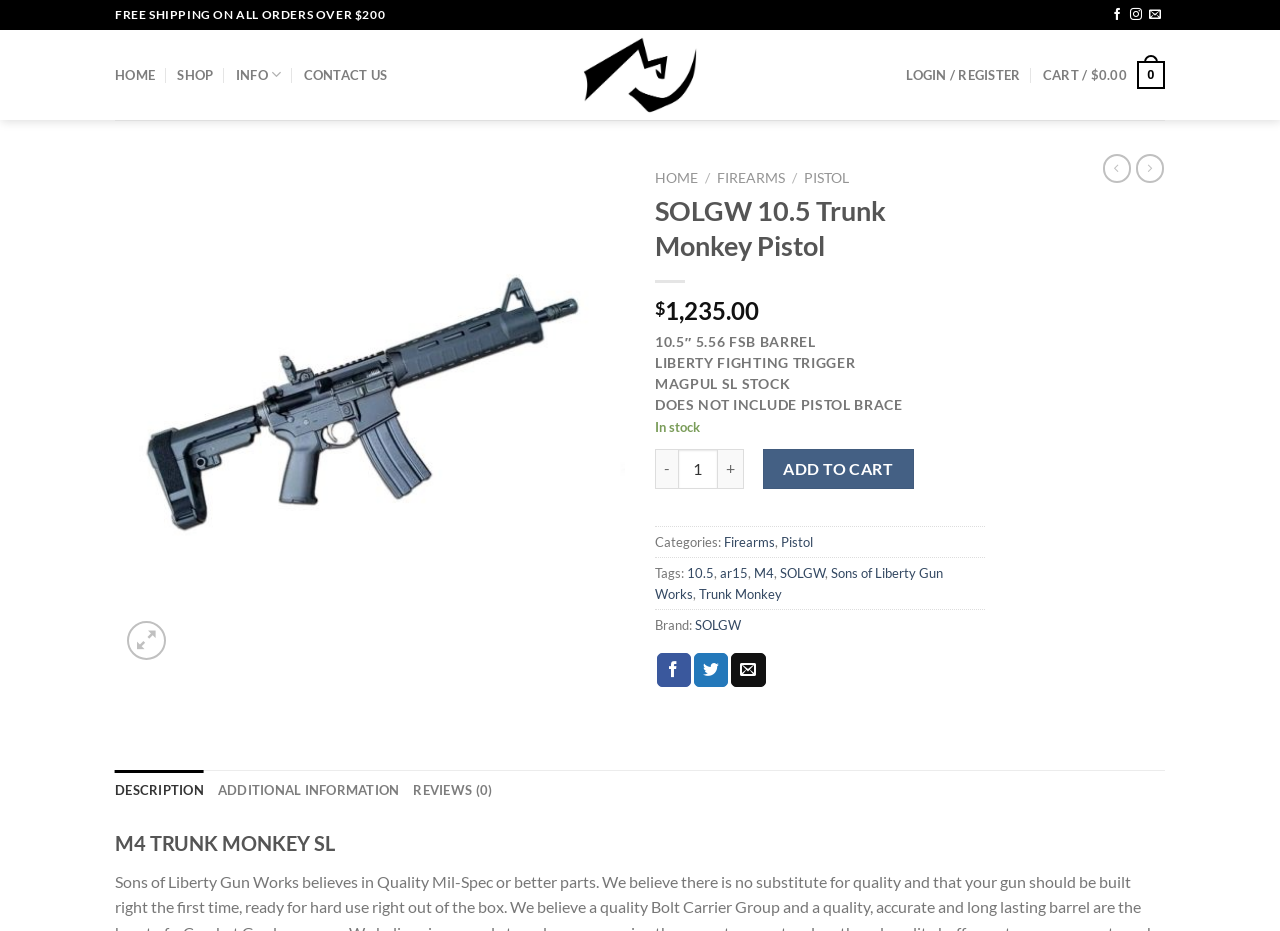Please determine the main heading text of this webpage.

SOLGW 10.5 Trunk Monkey Pistol